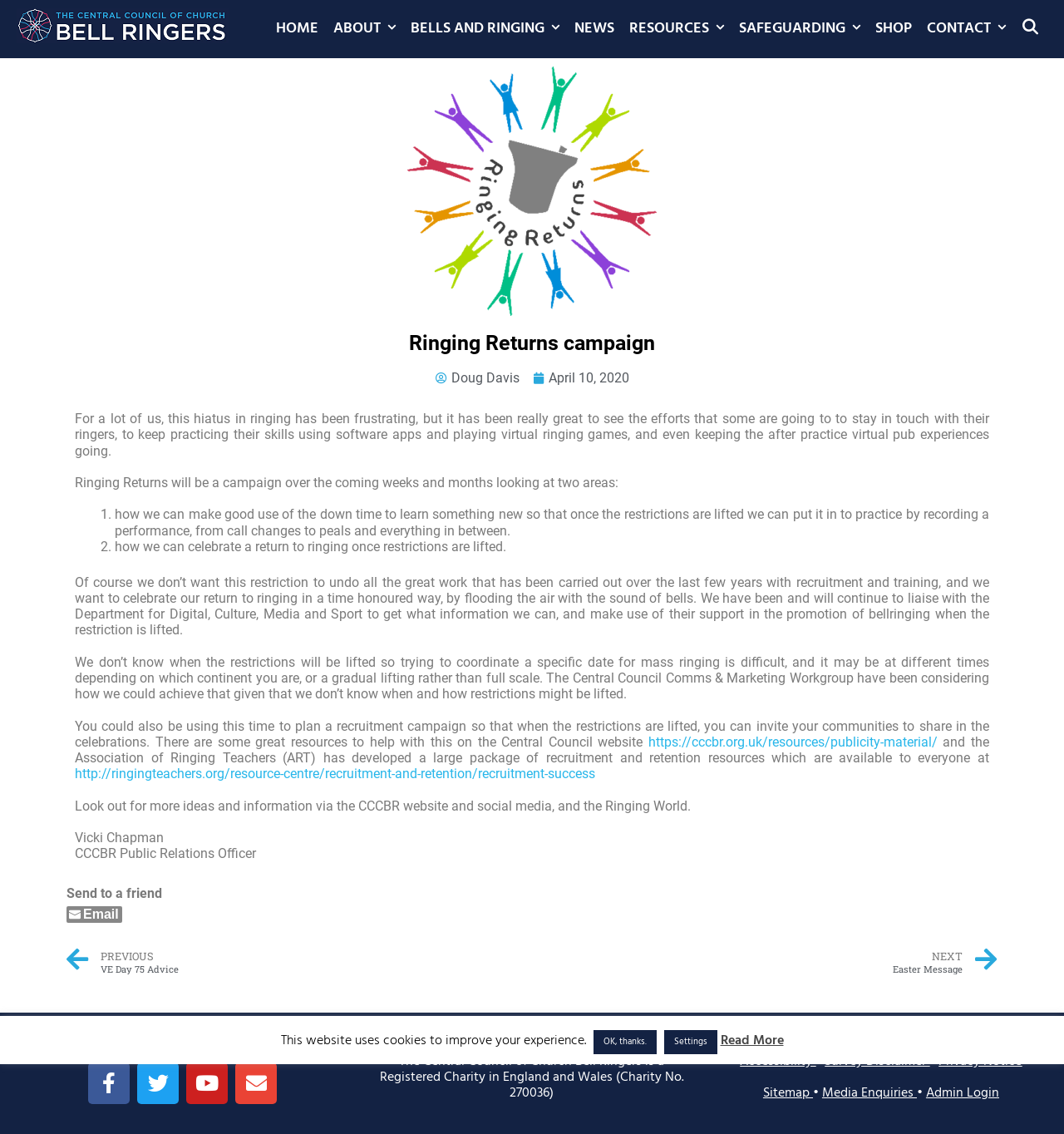Bounding box coordinates are specified in the format (top-left x, top-left y, bottom-right x, bottom-right y). All values are floating point numbers bounded between 0 and 1. Please provide the bounding box coordinate of the region this sentence describes: Quartz Countertops Articles

None